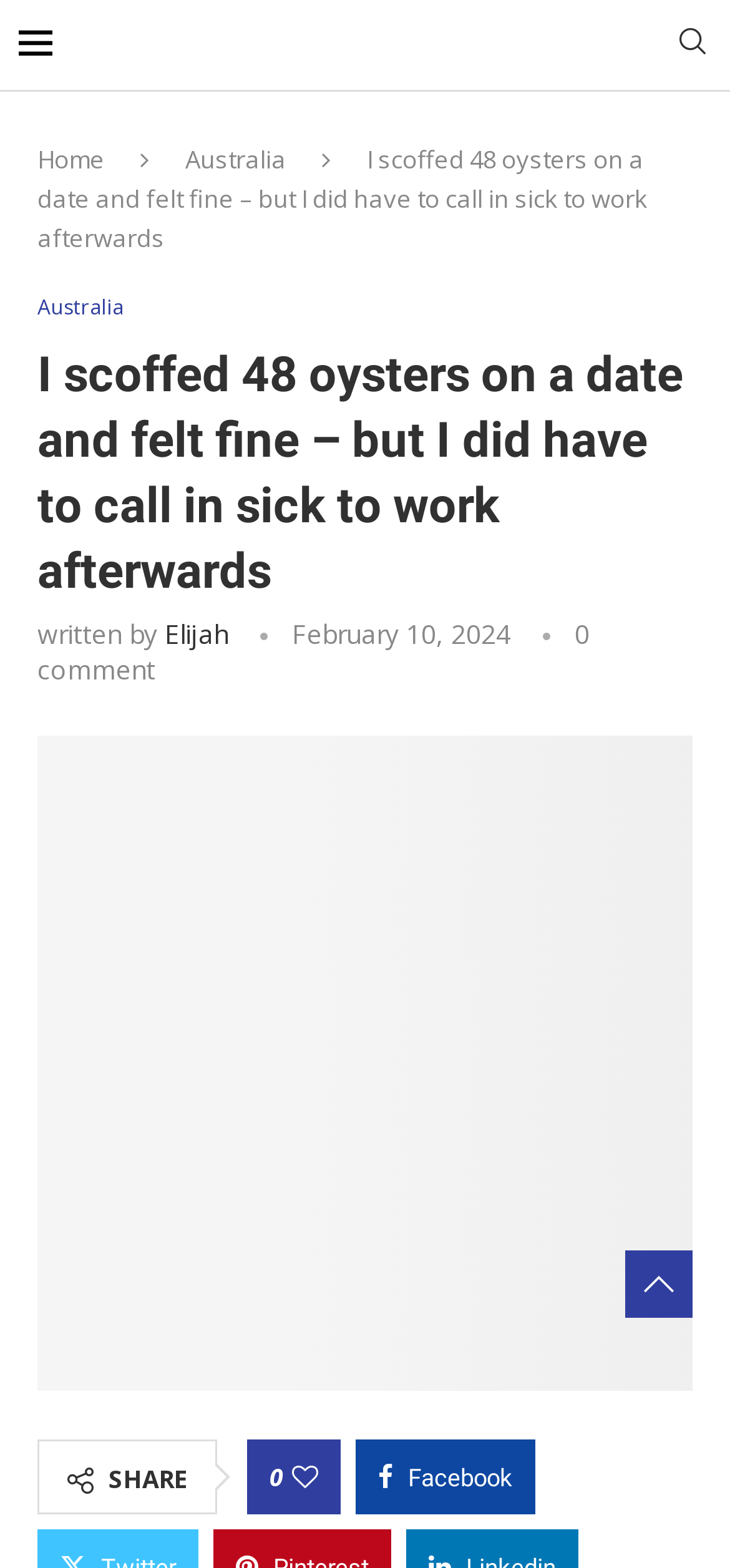Determine the bounding box coordinates of the target area to click to execute the following instruction: "Share this post."

[0.149, 0.933, 0.256, 0.954]